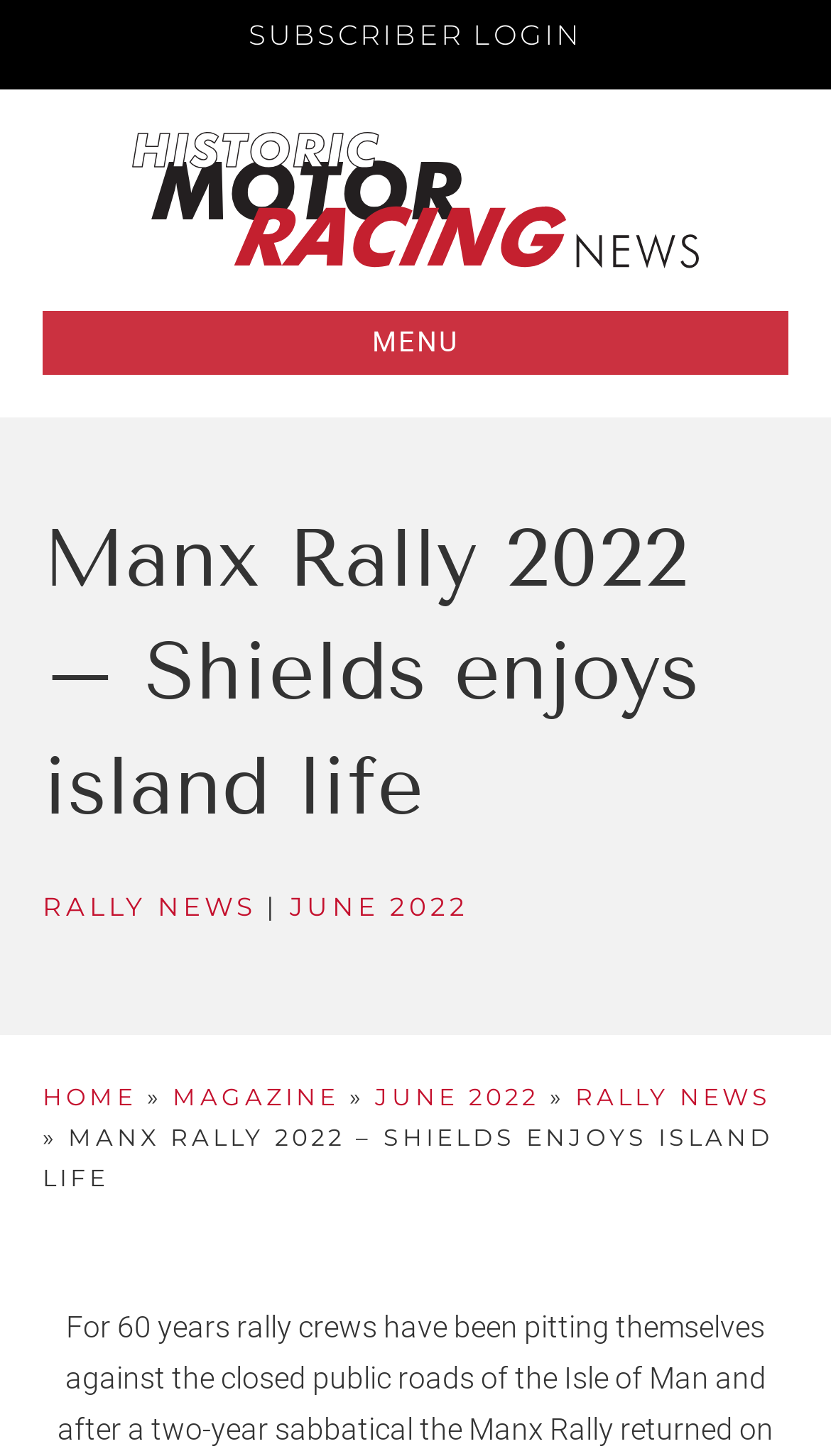Please identify the bounding box coordinates of the clickable region that I should interact with to perform the following instruction: "open menu". The coordinates should be expressed as four float numbers between 0 and 1, i.e., [left, top, right, bottom].

[0.051, 0.214, 0.949, 0.258]